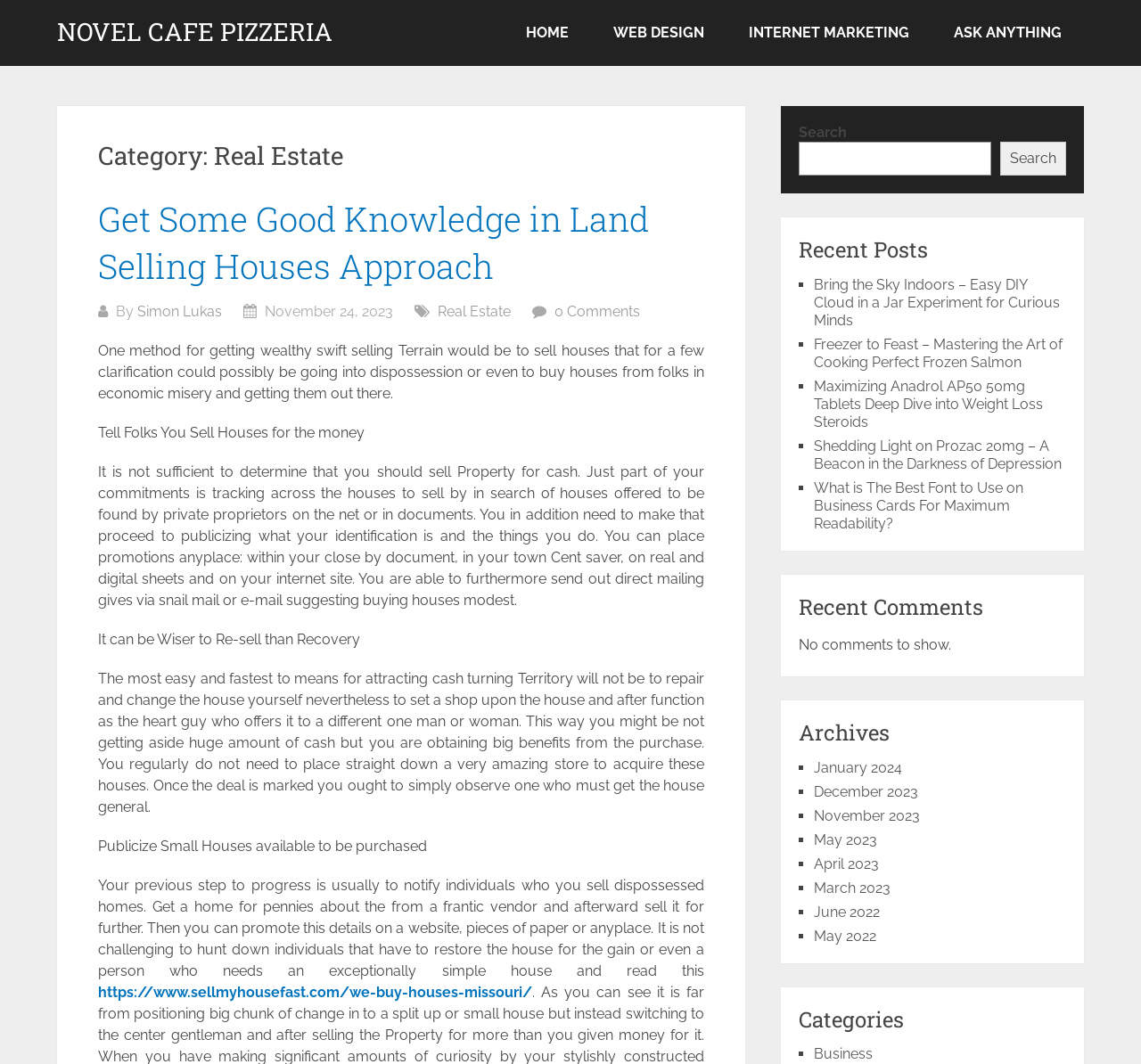Identify the bounding box coordinates of the area that should be clicked in order to complete the given instruction: "Contact ONS". The bounding box coordinates should be four float numbers between 0 and 1, i.e., [left, top, right, bottom].

None